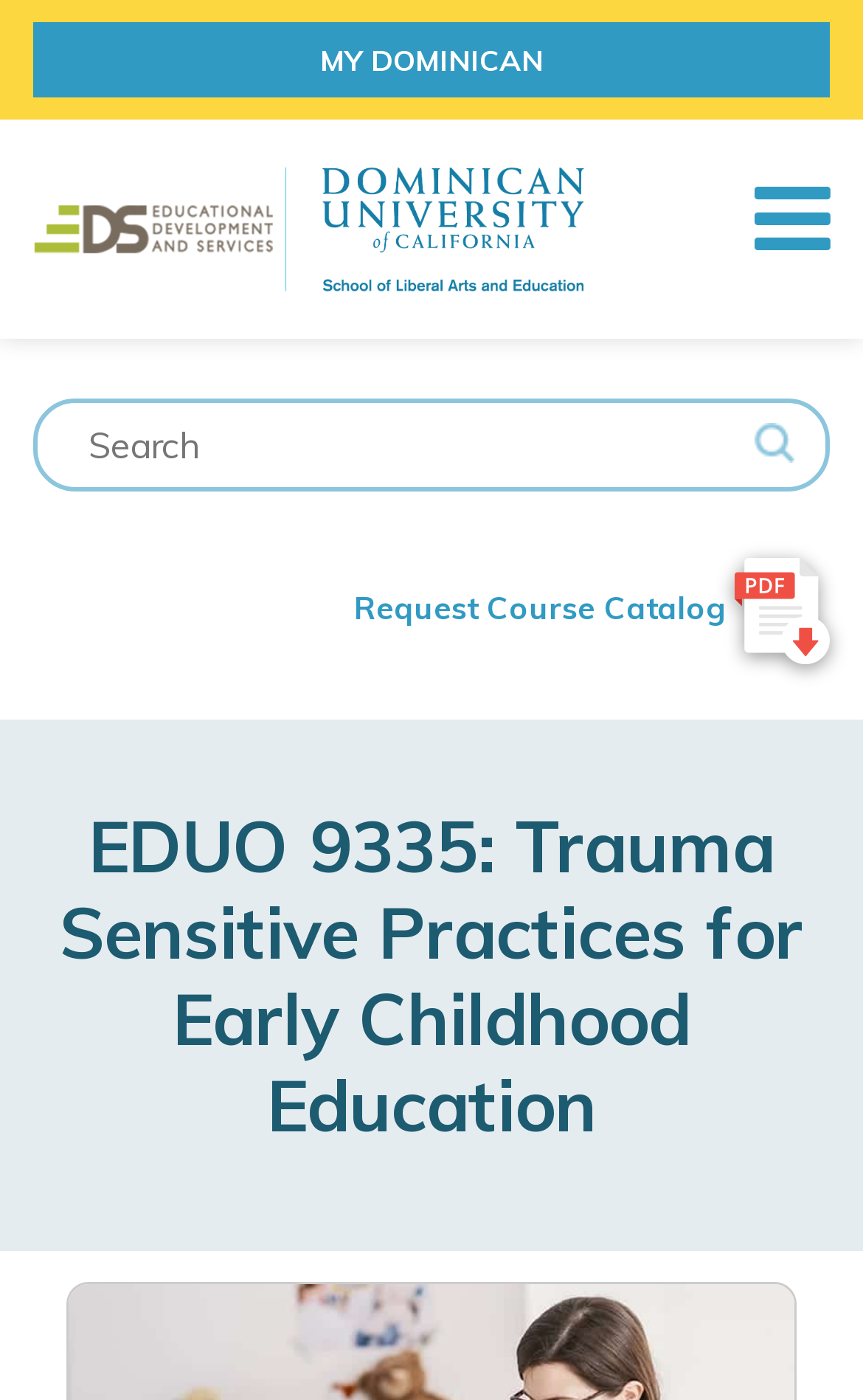What is the logo of this website? Using the information from the screenshot, answer with a single word or phrase.

Dominican CA Online